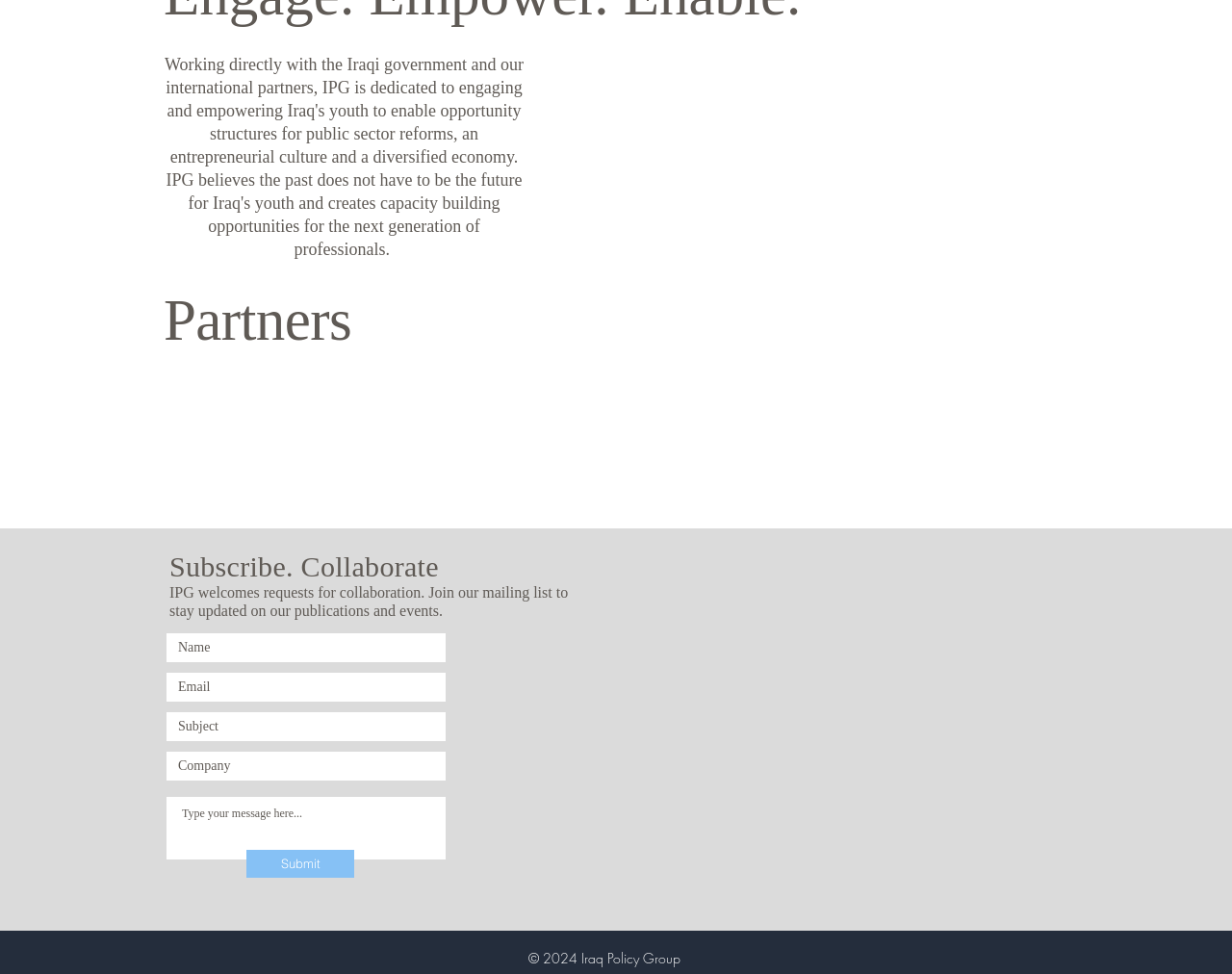Provide the bounding box coordinates of the HTML element described by the text: "Submit".

[0.2, 0.873, 0.288, 0.901]